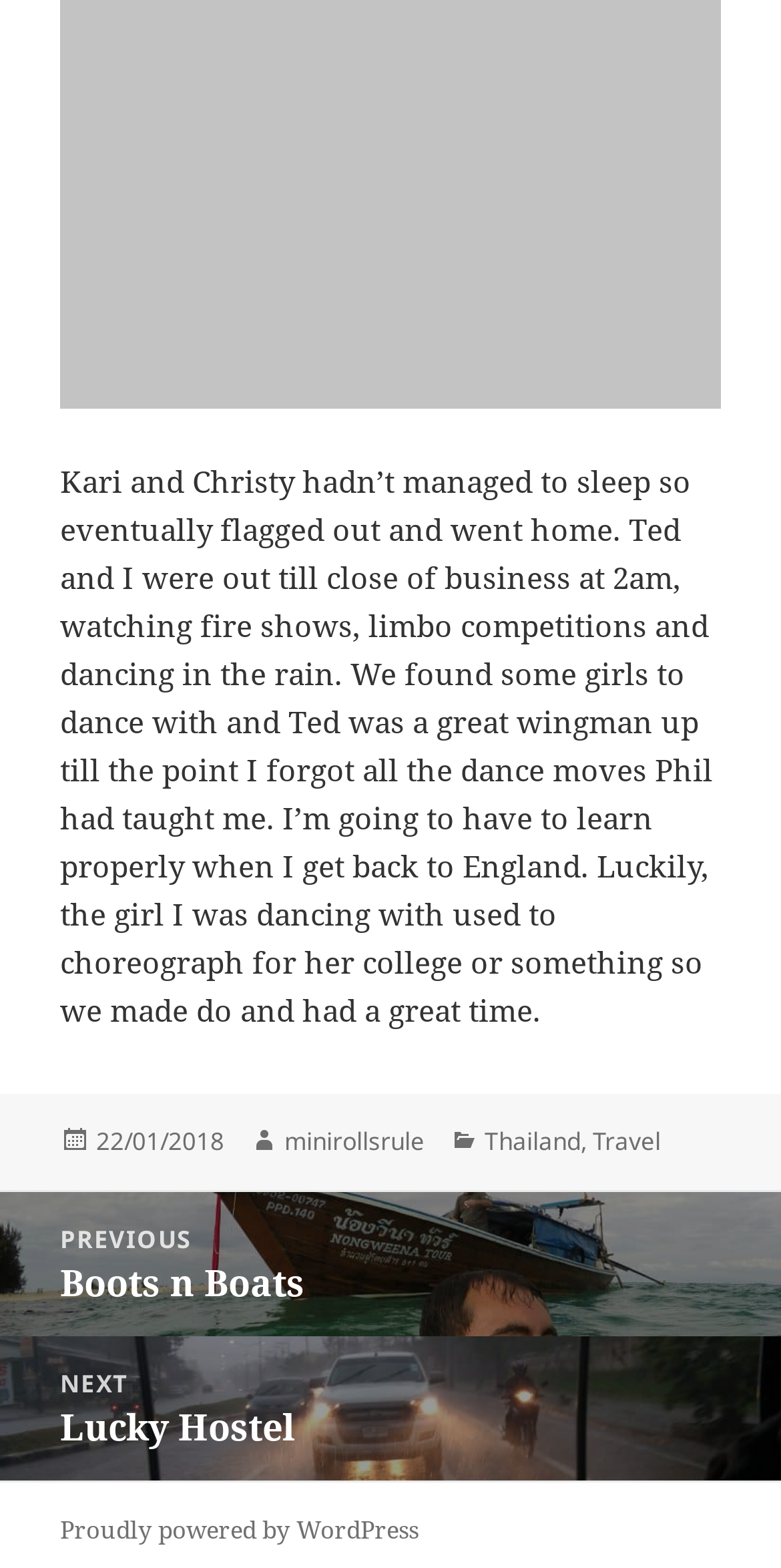What is the category of the post?
Refer to the image and give a detailed answer to the question.

The categories of the post can be found in the footer section of the webpage, where it is written 'Categories' followed by links 'Thailand' and 'Travel'.